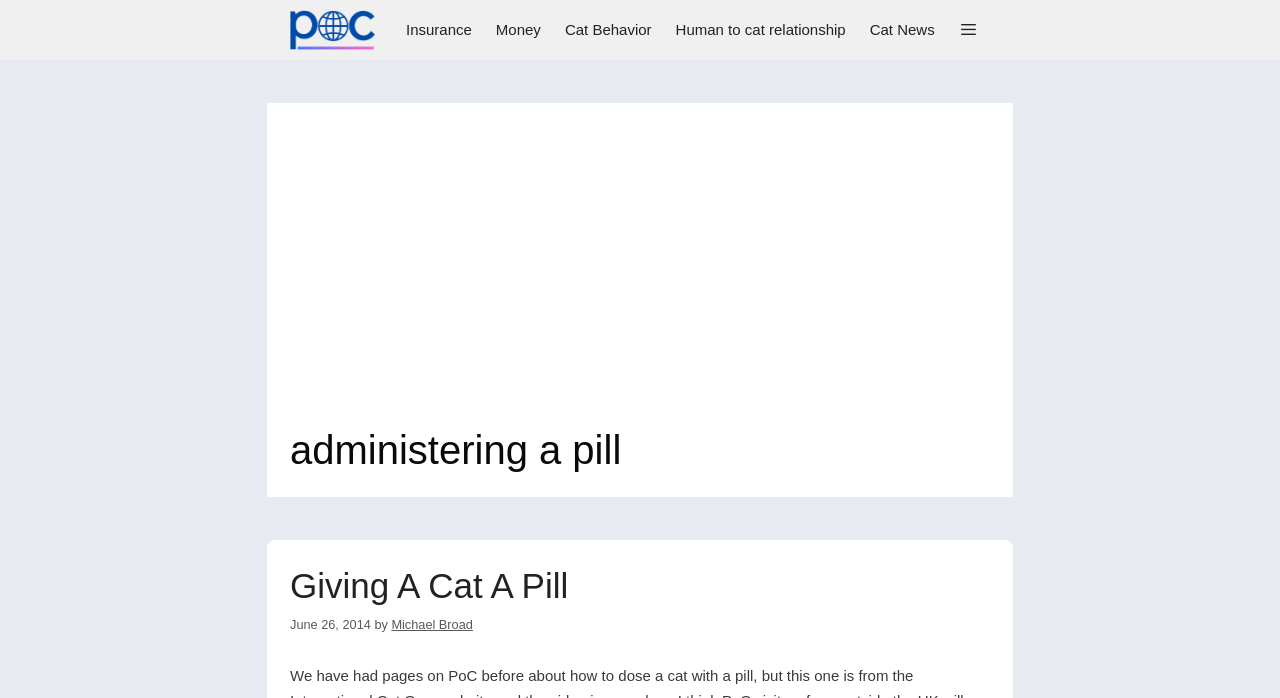Show the bounding box coordinates for the element that needs to be clicked to execute the following instruction: "go to Freethinking Animal Advocacy". Provide the coordinates in the form of four float numbers between 0 and 1, i.e., [left, top, right, bottom].

[0.227, 0.0, 0.301, 0.086]